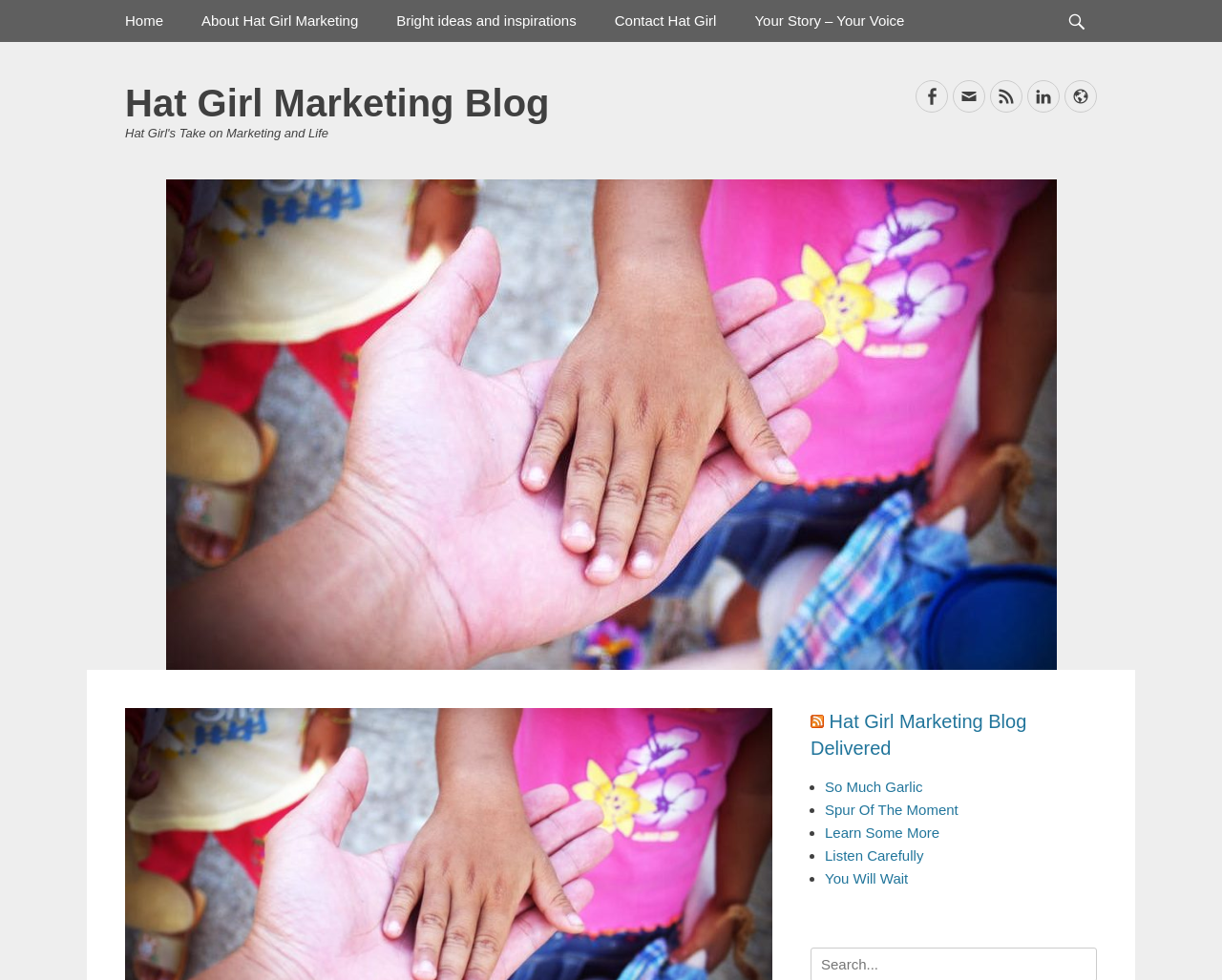Please find the bounding box coordinates of the element that needs to be clicked to perform the following instruction: "Contact Hat Girl". The bounding box coordinates should be four float numbers between 0 and 1, represented as [left, top, right, bottom].

[0.487, 0.0, 0.602, 0.043]